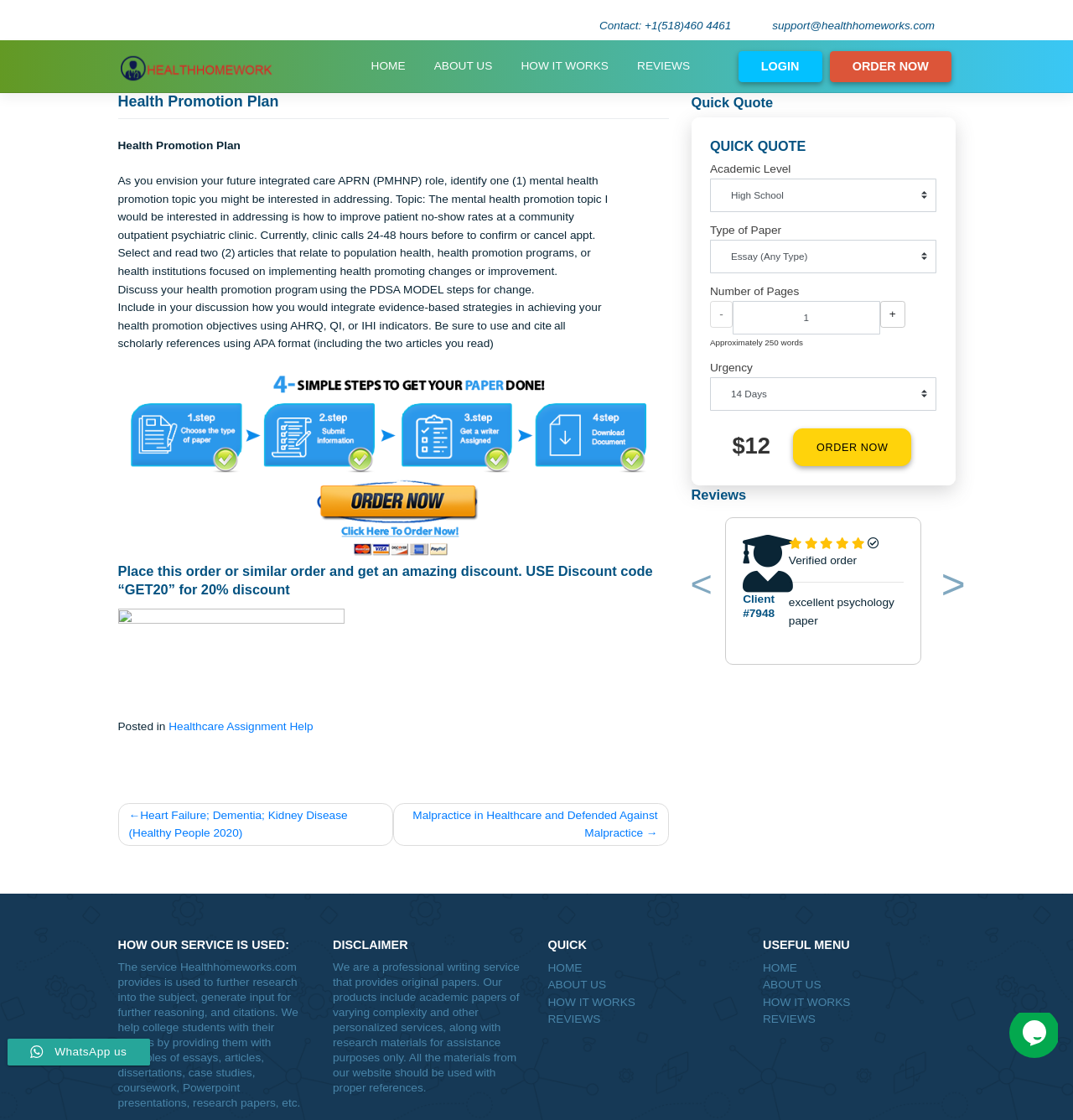Determine the bounding box for the UI element described here: "HOME".

[0.79, 0.952, 0.989, 0.969]